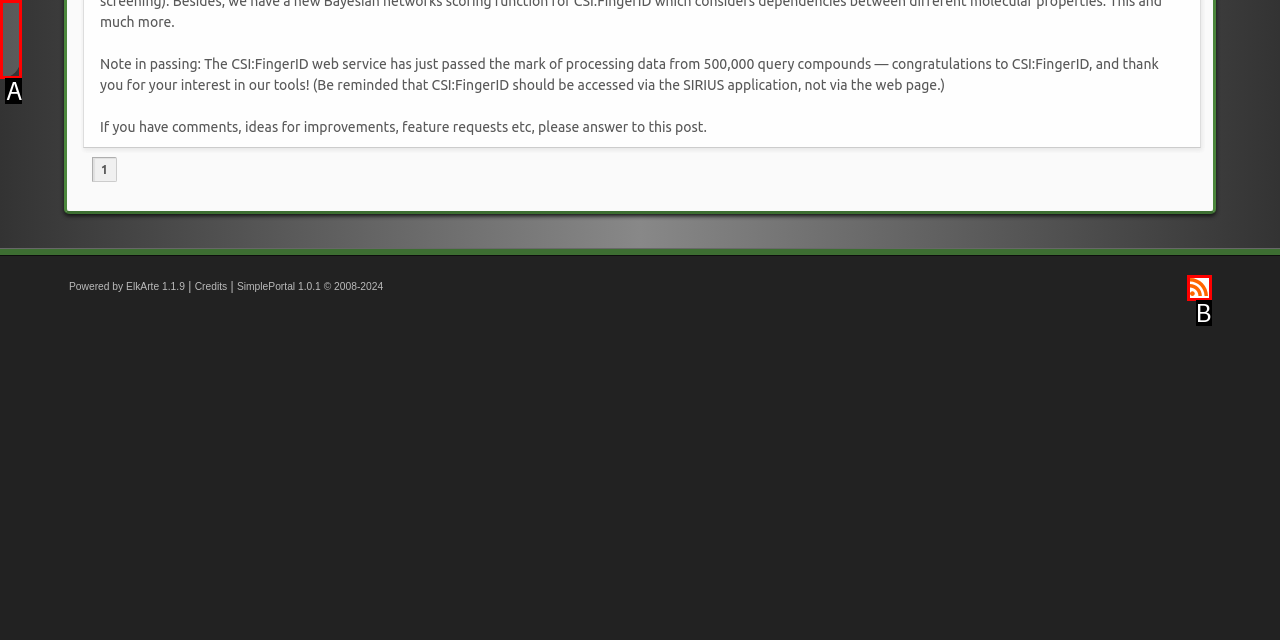Tell me which one HTML element best matches the description: Business Directory A to Z Answer with the option's letter from the given choices directly.

None